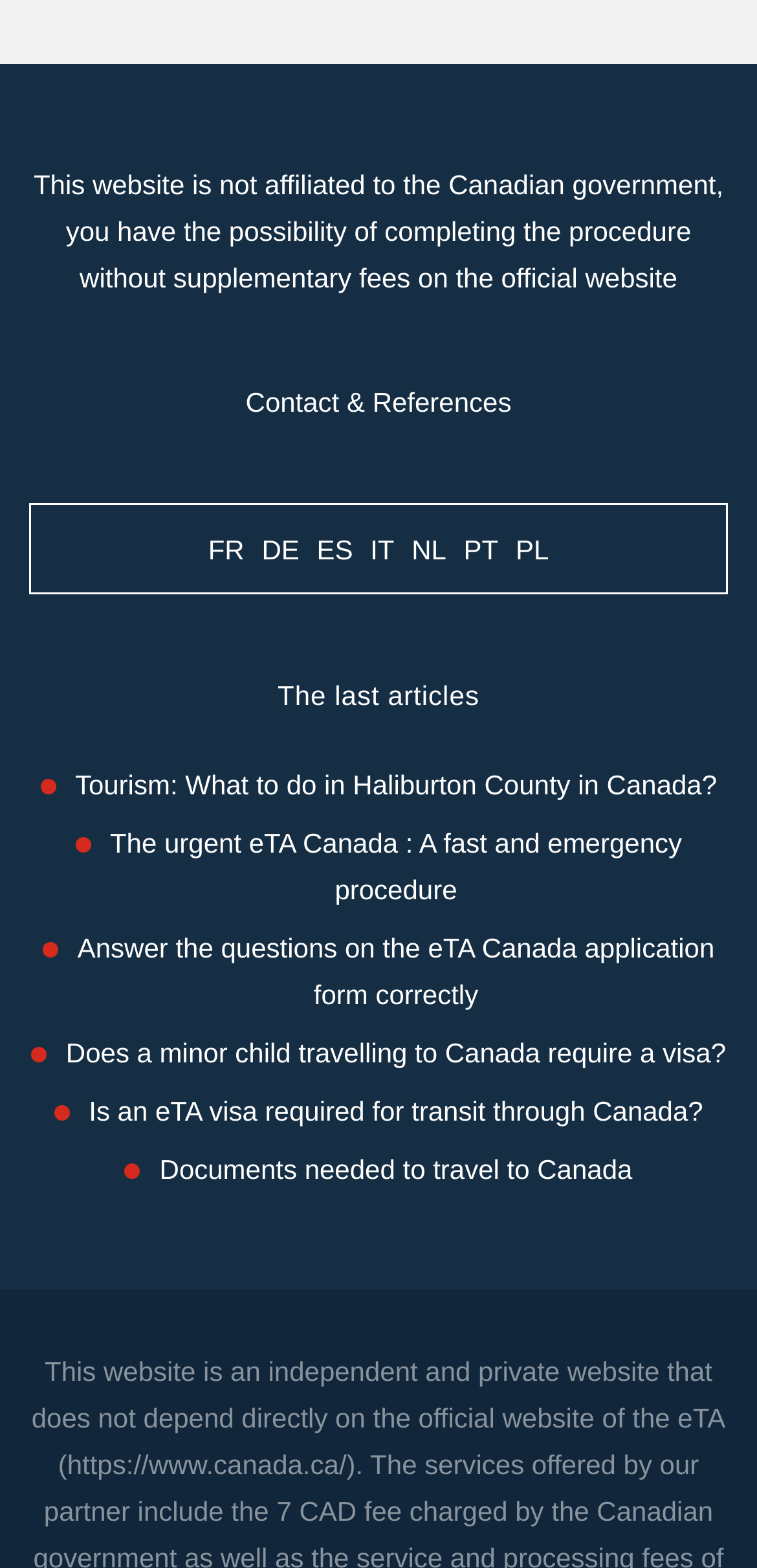Determine the bounding box coordinates for the region that must be clicked to execute the following instruction: "Select French language".

[0.275, 0.341, 0.323, 0.361]